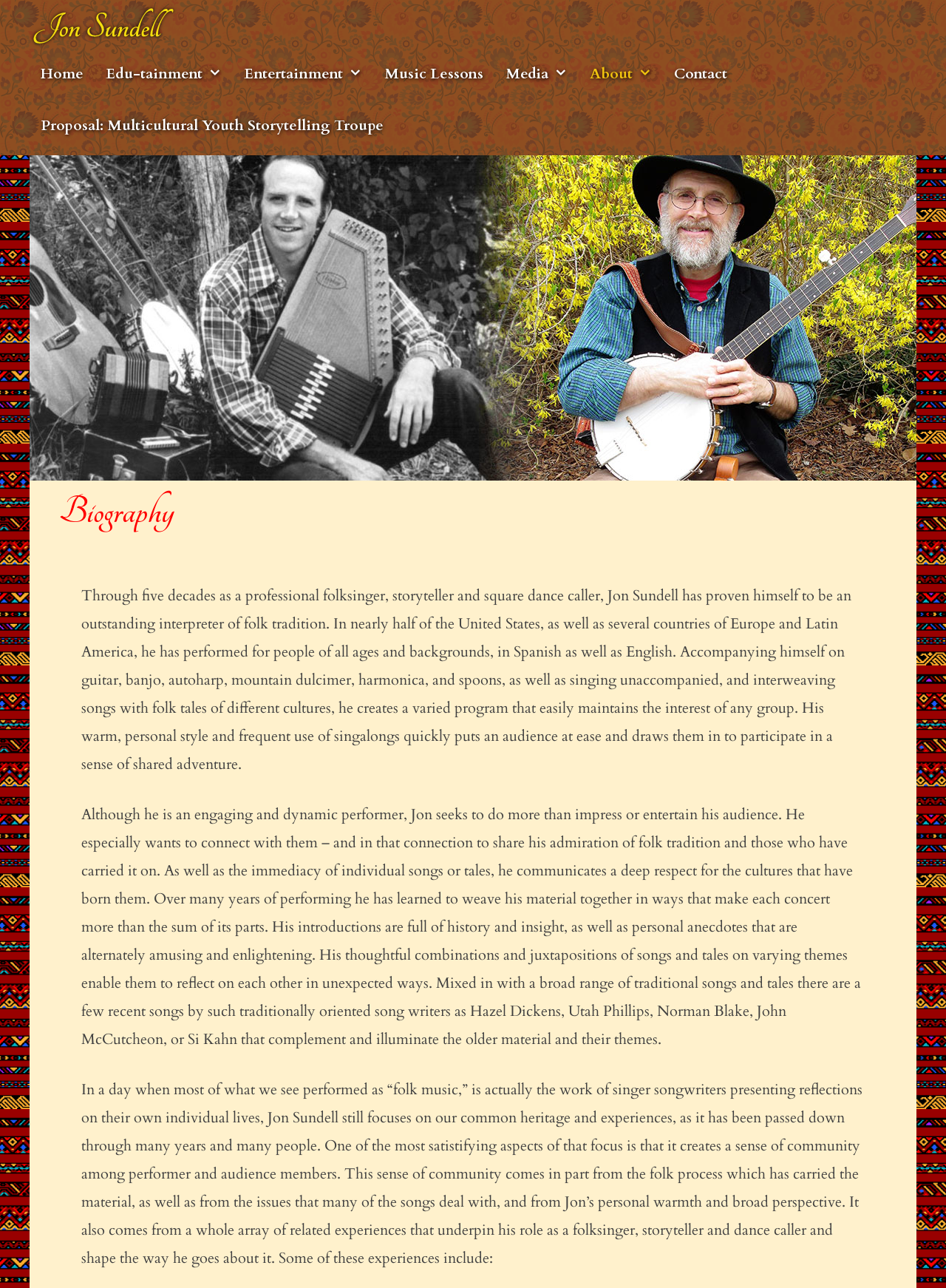Offer an extensive depiction of the webpage and its key elements.

The webpage is a biography of Jon Sundell, a professional folksinger, storyteller, and square dance caller. At the top of the page, there is a banner with a link to the site and an image of Jon Sundell. Below the banner, there is a navigation menu with links to various sections of the website, including Home, Edu-tainment, Entertainment, Music Lessons, Media, About, and Contact.

The main content of the page is divided into three sections. The first section has a heading "Biography" and provides an overview of Jon Sundell's career, highlighting his performances in the United States, Europe, and Latin America, and his ability to engage audiences of all ages and backgrounds.

The second section describes Jon Sundell's performance style, noting that he seeks to connect with his audience and share his admiration for folk tradition. This section also highlights his ability to weave together songs and tales to create a cohesive and meaningful program.

The third section explains Jon Sundell's focus on our common heritage and experiences, rather than individual reflections. This approach creates a sense of community among the performer and audience members, and is rooted in his experiences as a folksinger, storyteller, and dance caller.